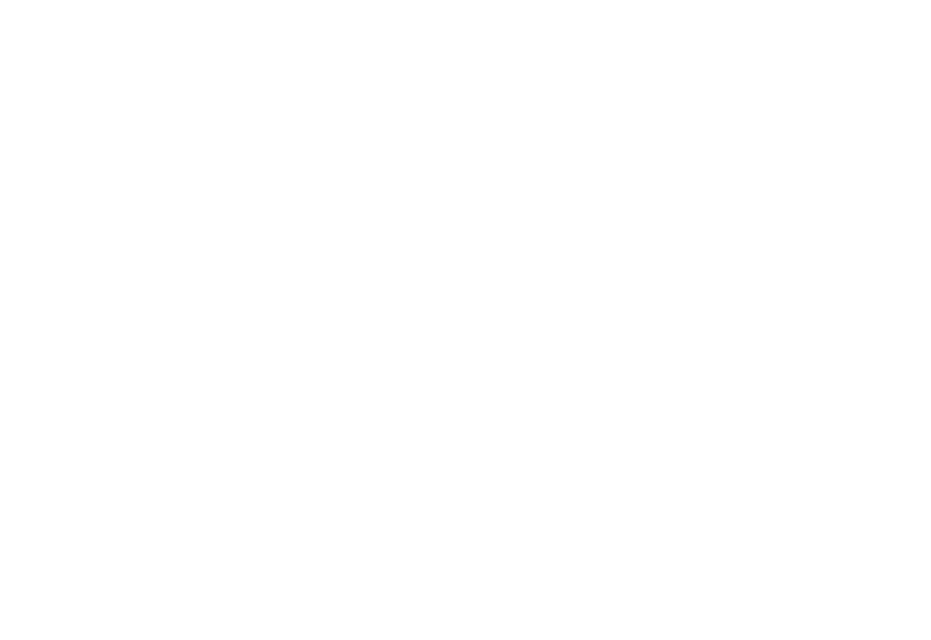Explain the image thoroughly, highlighting all key elements.

The image depicts a workbook cover titled "Kindergarten Sight Word Games Workbook." This engaging design is aimed at young learners, specifically children aged 4 to 7, providing activities that promote word recognition and writing practice. The workbook likely includes fun games and exercises to enhance literacy skills, making it a valuable resource for early childhood education. The featured image conveys a playful and educational atmosphere, inviting children to explore and learn through interactive play.